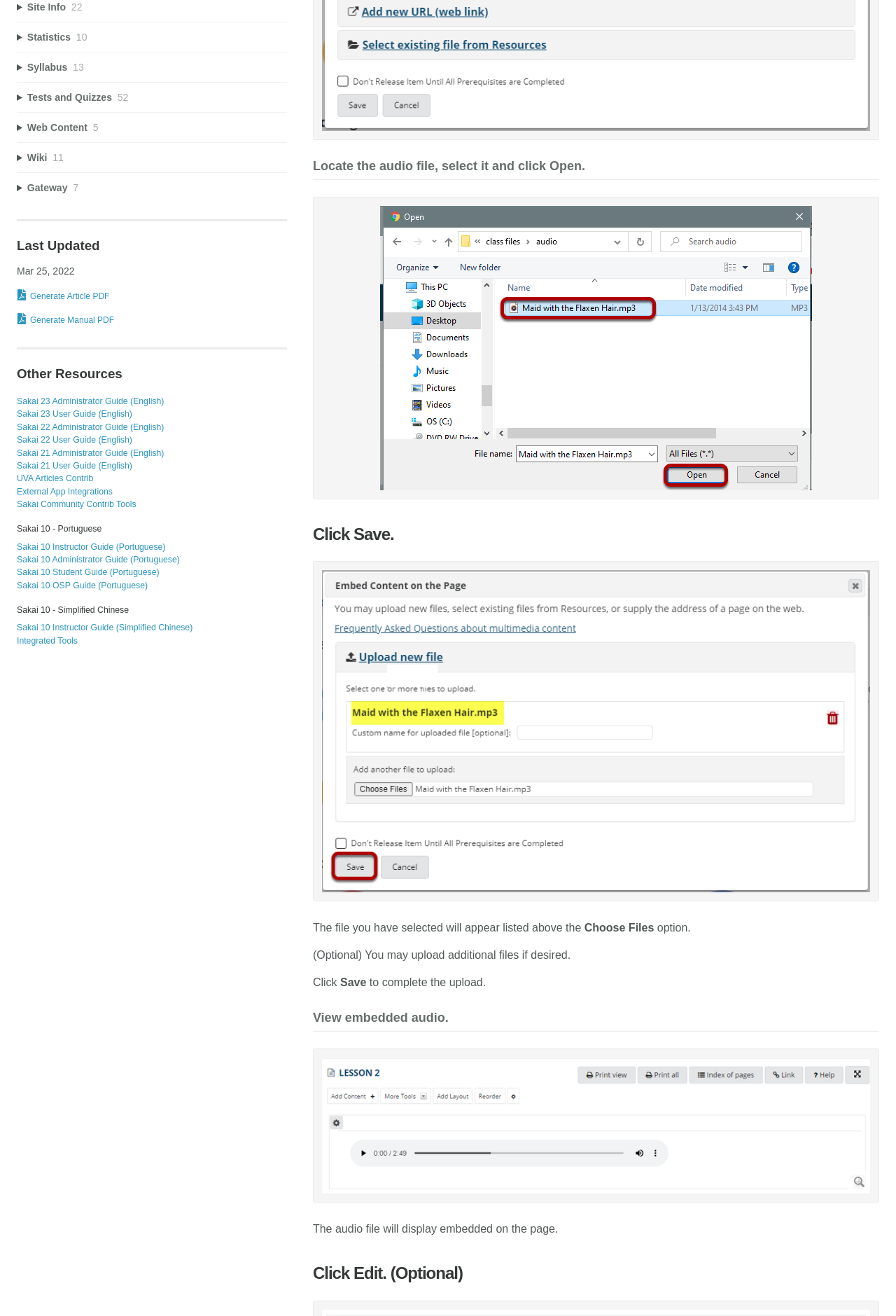Please determine the bounding box coordinates of the element's region to click in order to carry out the following instruction: "View embedded audio.". The coordinates should be four float numbers between 0 and 1, i.e., [left, top, right, bottom].

[0.349, 0.768, 0.981, 0.784]